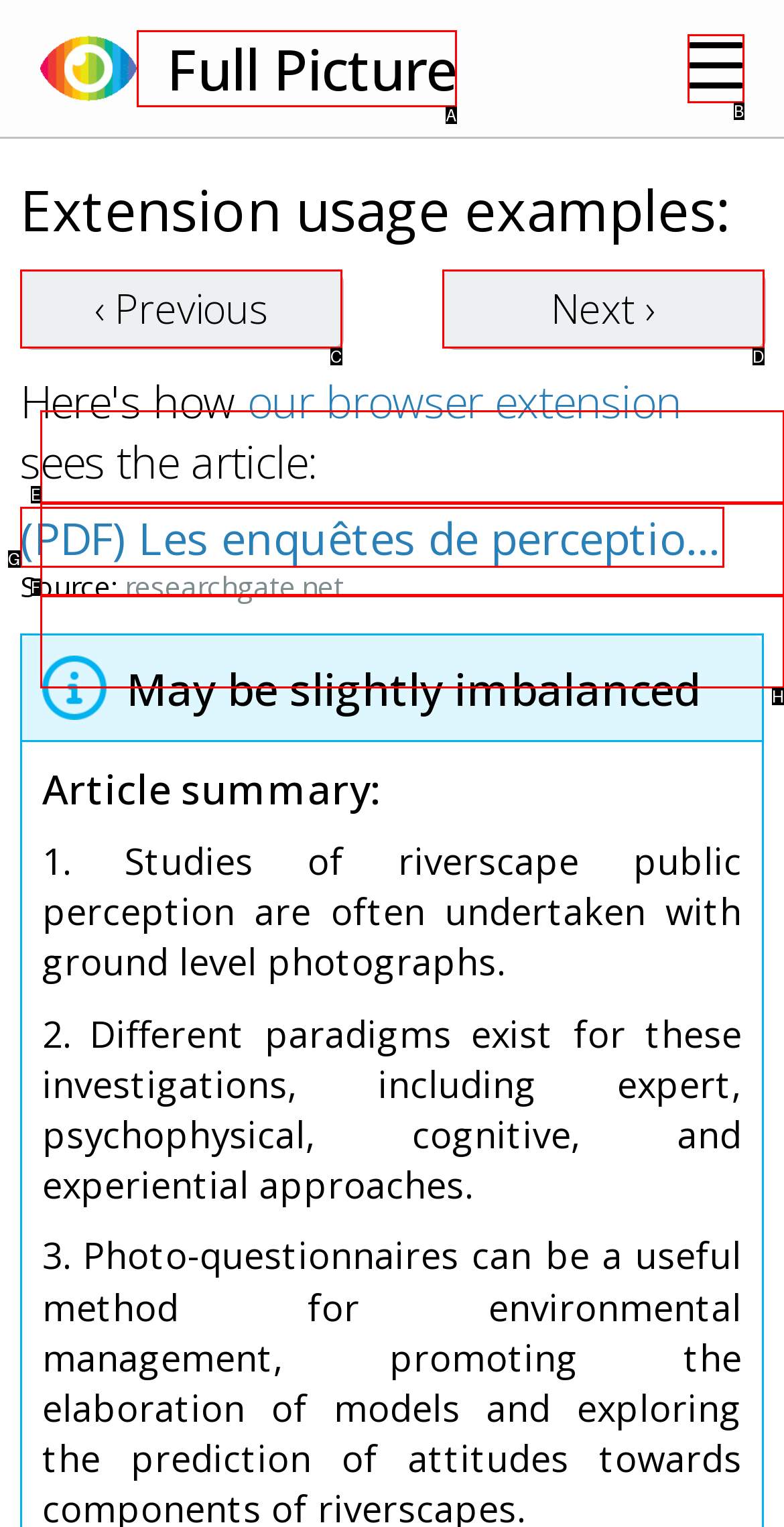Choose the HTML element that corresponds to the description: ‹ Previous example
Provide the answer by selecting the letter from the given choices.

C